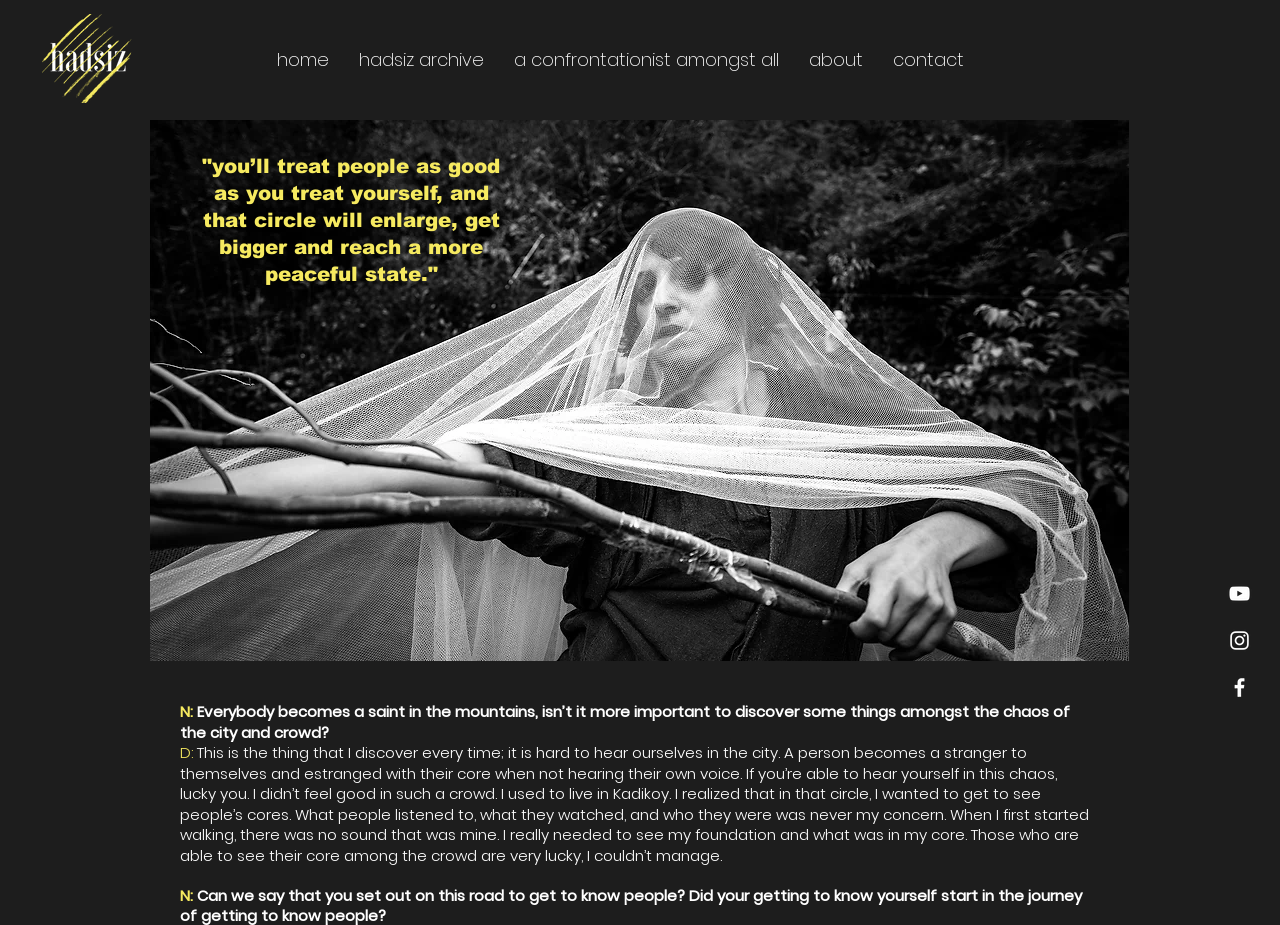Please find the bounding box coordinates of the element's region to be clicked to carry out this instruction: "open YouTube channel".

[0.959, 0.628, 0.978, 0.655]